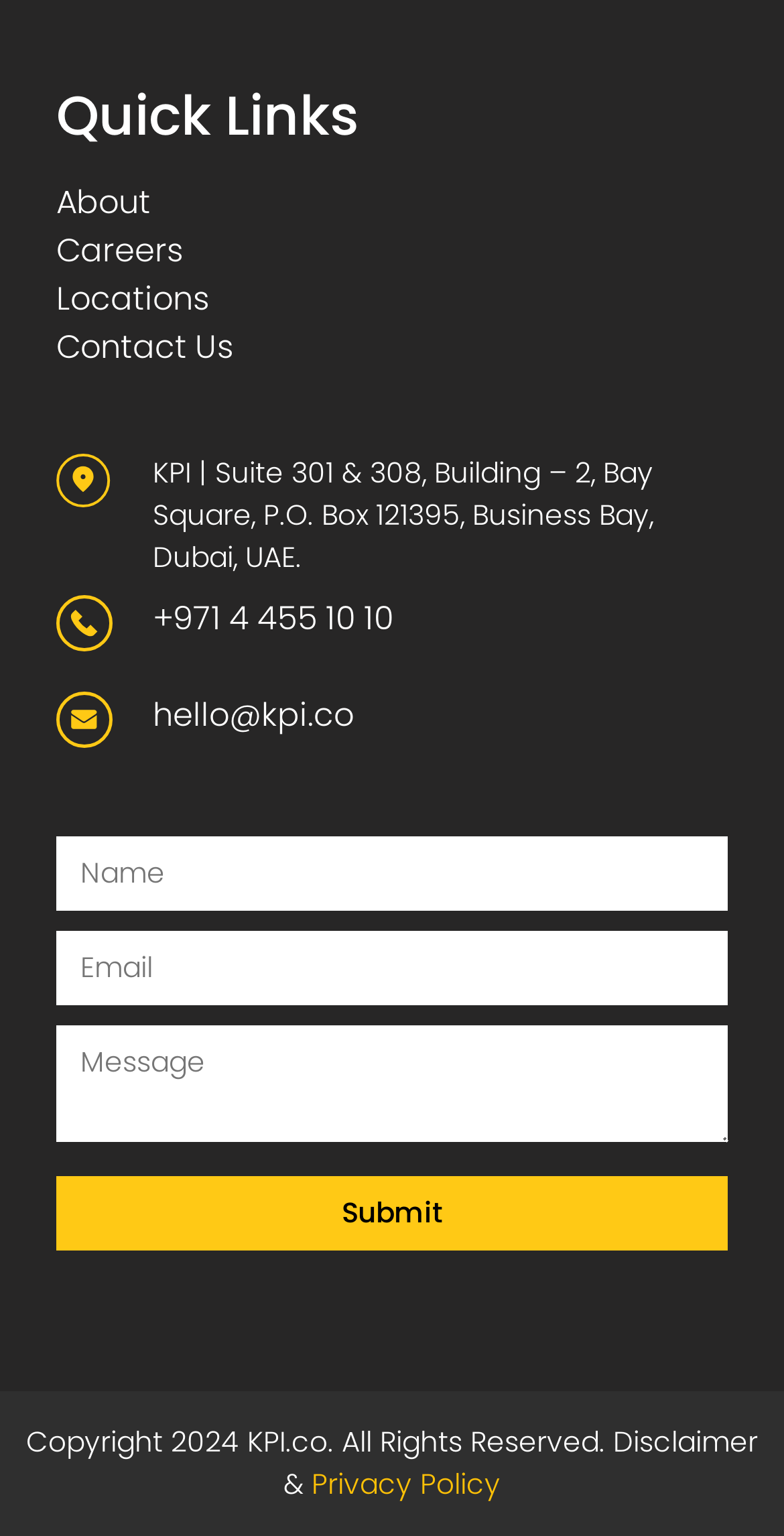Identify the coordinates of the bounding box for the element described below: "Privacy Policy". Return the coordinates as four float numbers between 0 and 1: [left, top, right, bottom].

[0.397, 0.953, 0.638, 0.979]